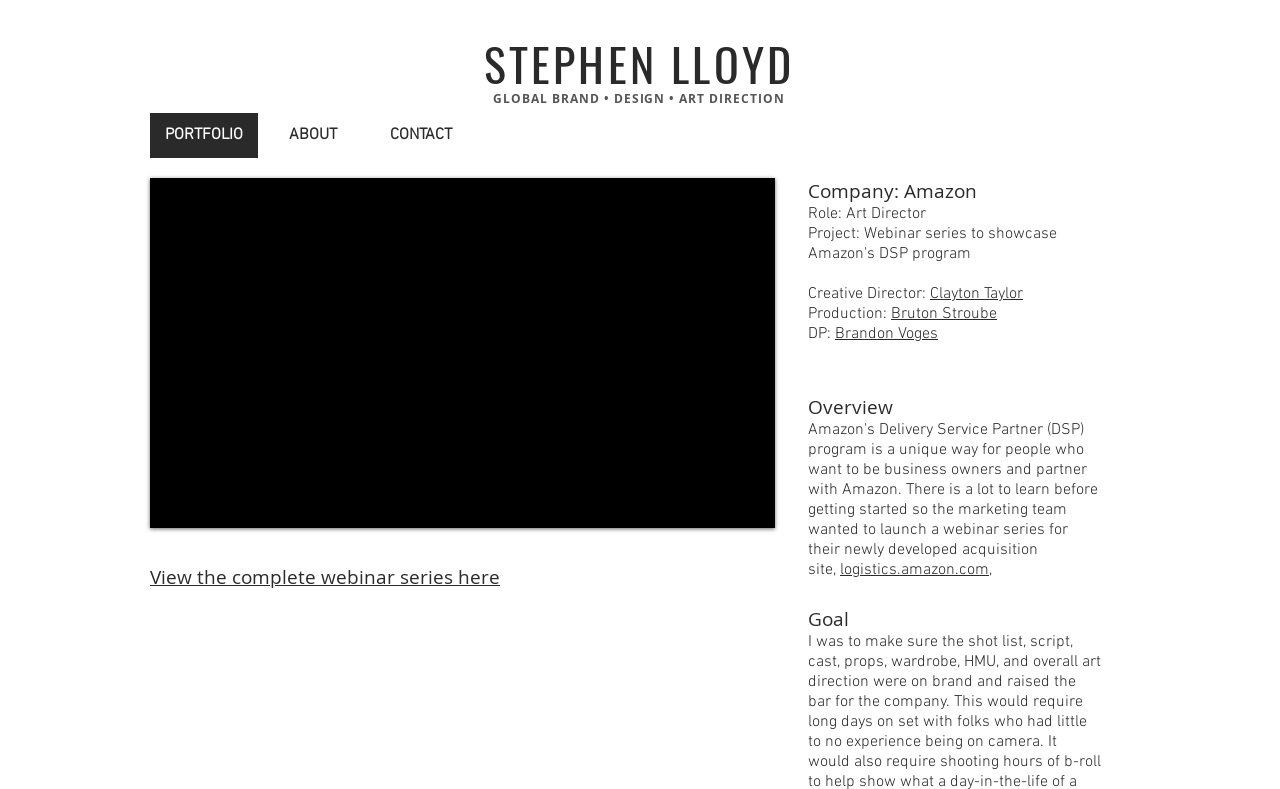Determine the bounding box coordinates of the section to be clicked to follow the instruction: "Learn more about Clayton Taylor". The coordinates should be given as four float numbers between 0 and 1, formatted as [left, top, right, bottom].

[0.727, 0.36, 0.799, 0.386]